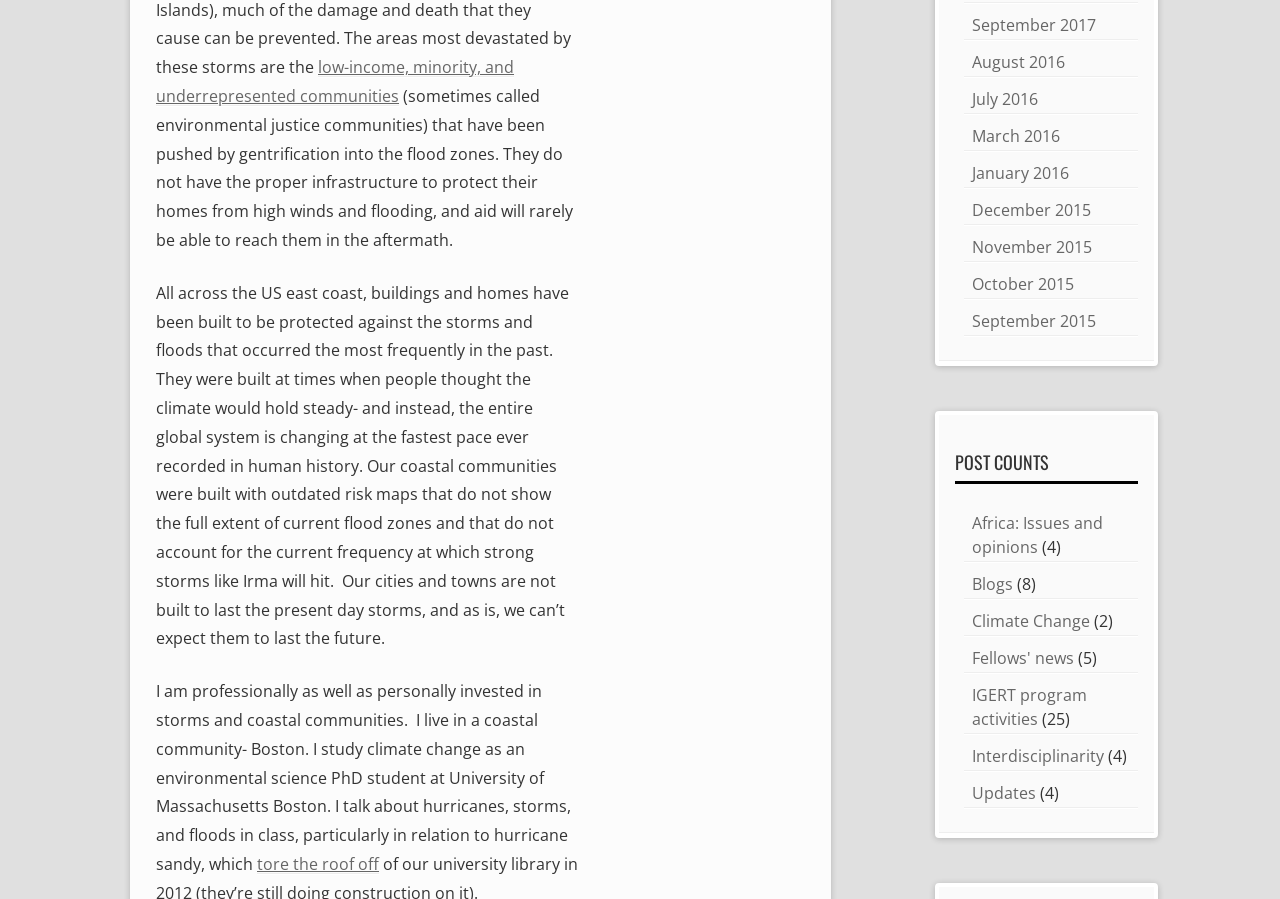Kindly determine the bounding box coordinates for the clickable area to achieve the given instruction: "Check the updates".

[0.759, 0.87, 0.809, 0.895]